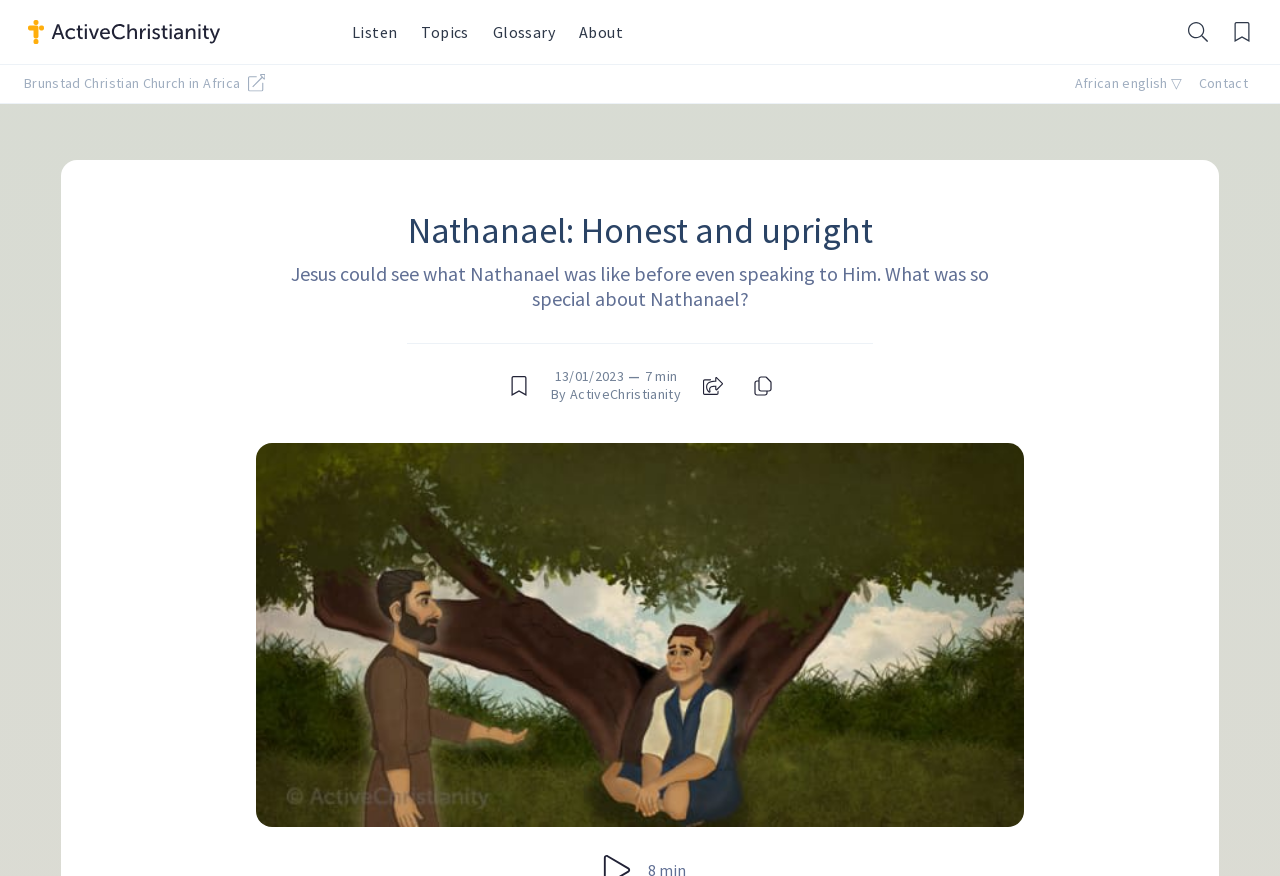Find the UI element described as: "parent_node: 13/01/2023—7 min aria-label="bookmark"" and predict its bounding box coordinates. Ensure the coordinates are four float numbers between 0 and 1, [left, top, right, bottom].

[0.393, 0.422, 0.418, 0.458]